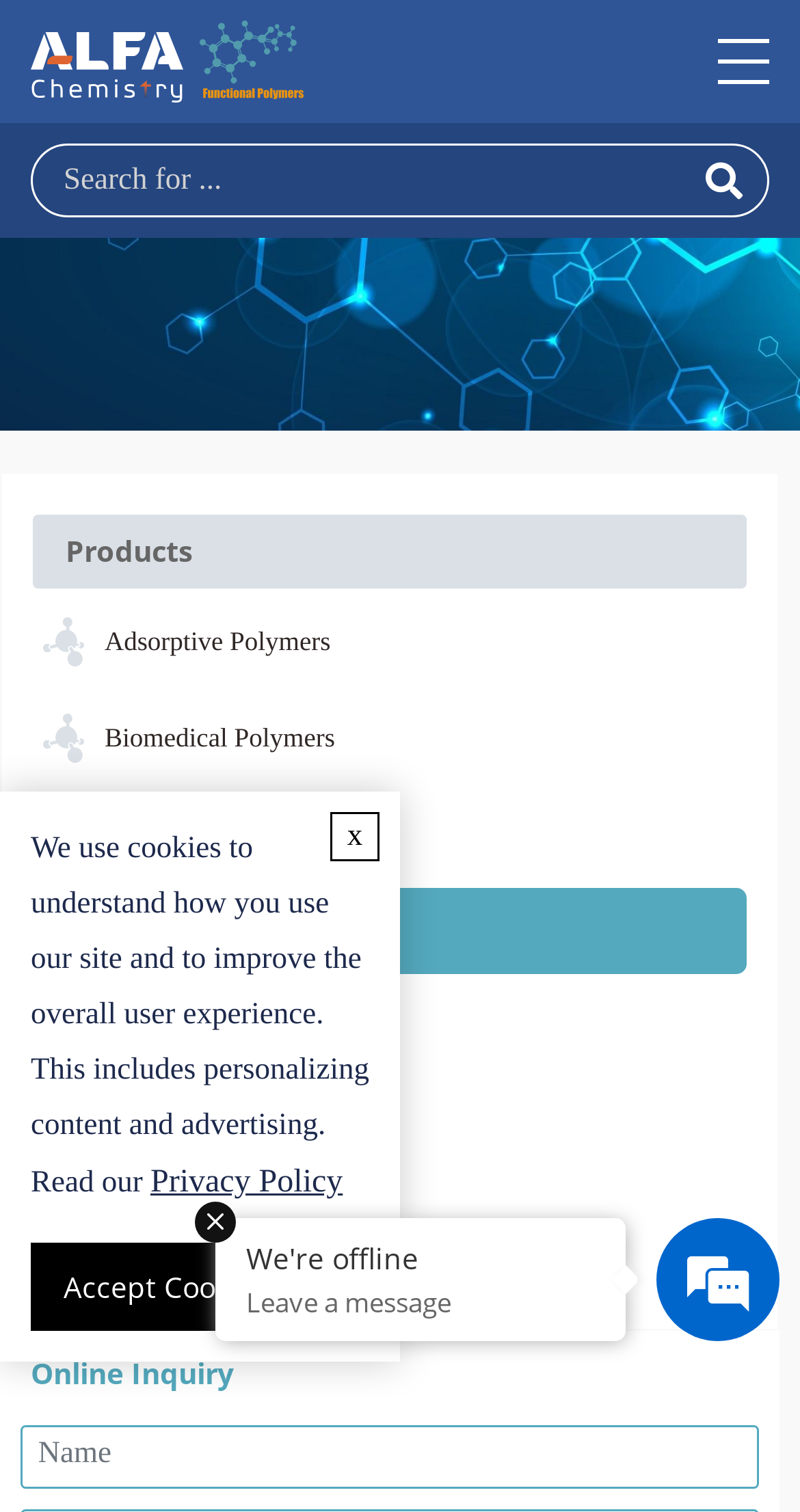Please provide a one-word or short phrase answer to the question:
What is the text above the online inquiry section?

Online Inquiry